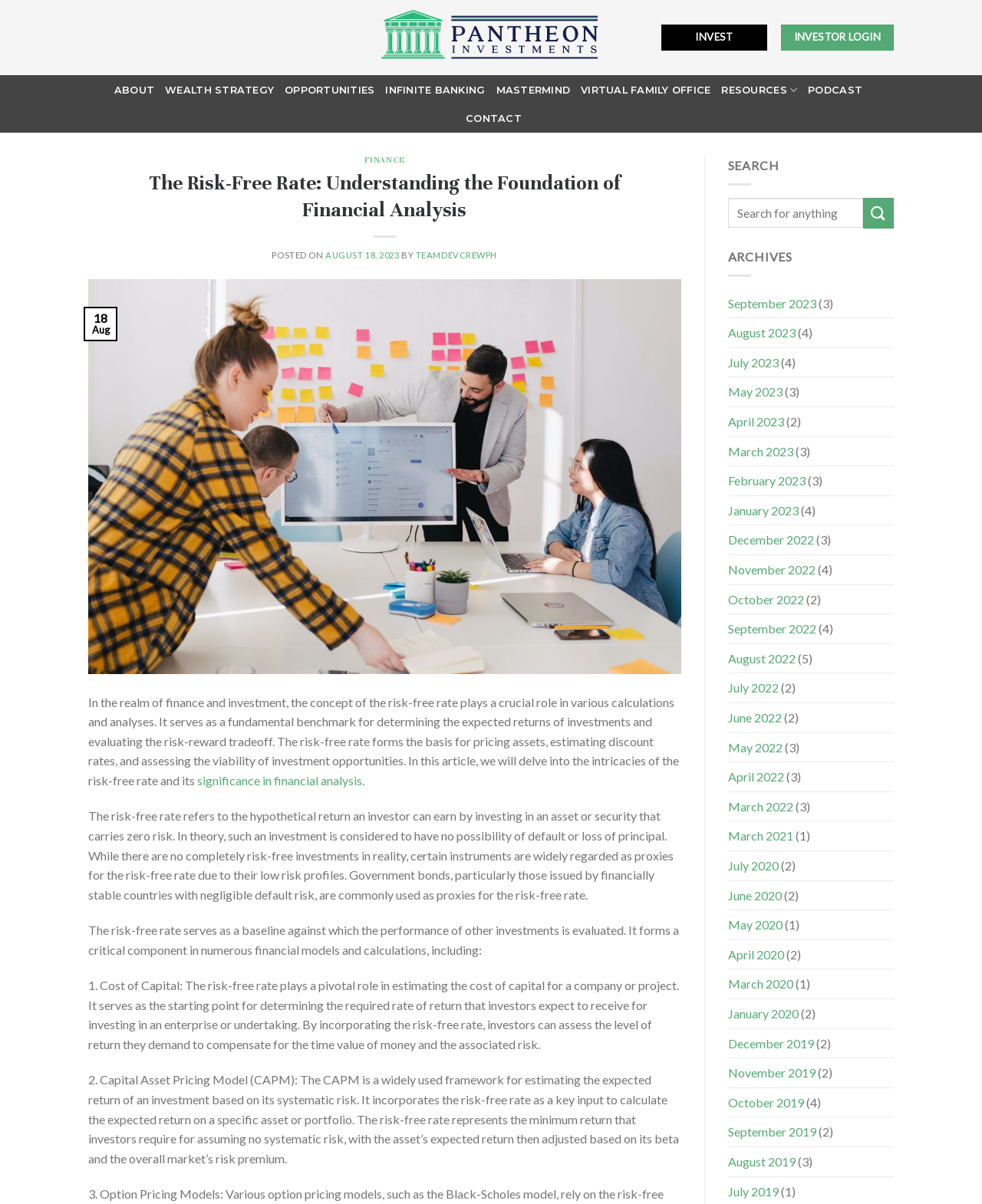Please respond to the question with a concise word or phrase:
What is the name of the company?

Pantheon Investments